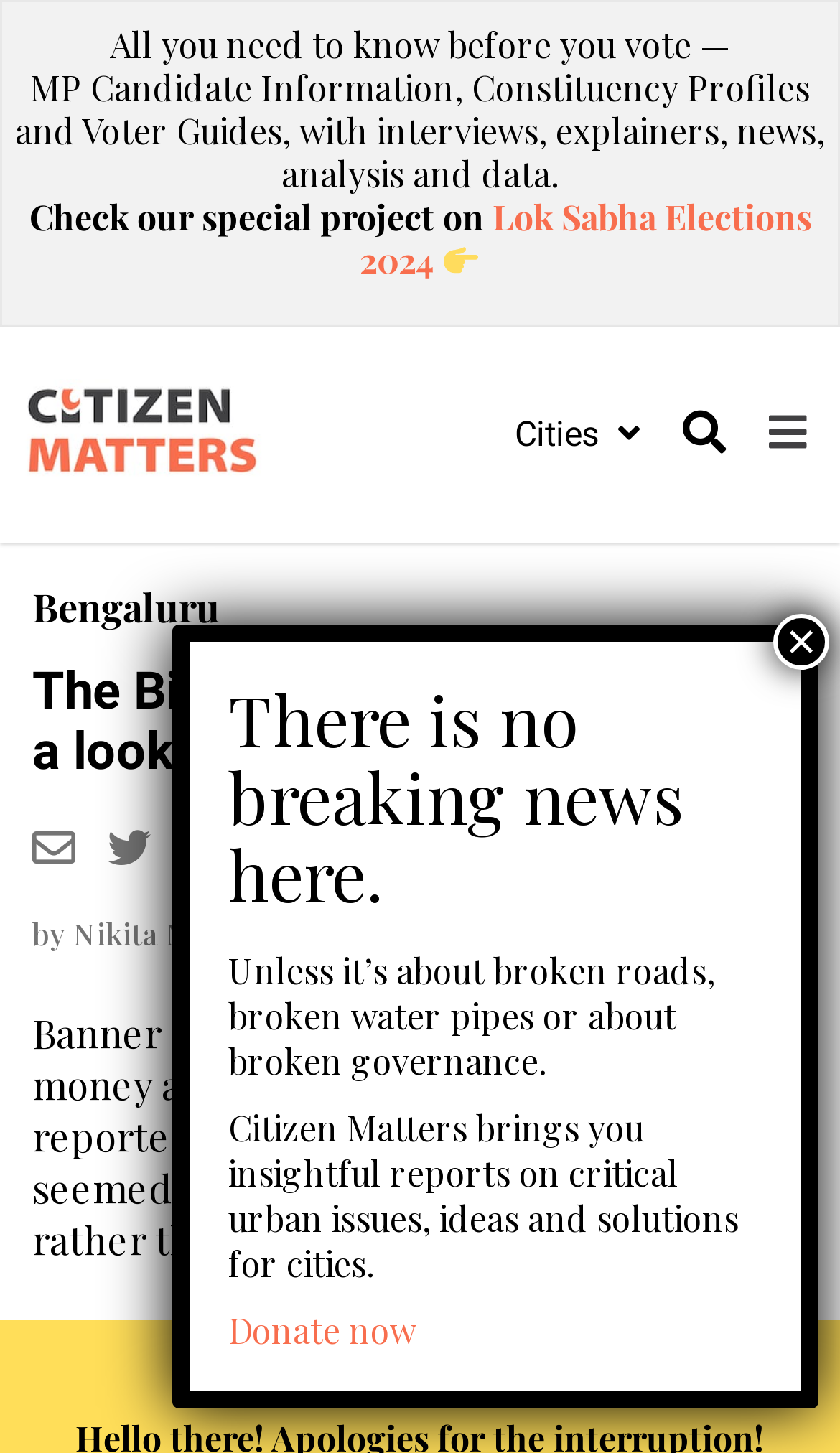Provide an in-depth description of the elements and layout of the webpage.

The webpage is about an article titled "The Big Voting Day at Bangalore: a lookback" on the Citizen Matters website. At the top, there is a complementary section that spans the entire width of the page. Below it, there is a section that provides information on what readers need to know before voting, including MP candidate information, constituency profiles, and voter guides.

On the top left, there is a logo of Citizen Matters, which is a text logo with the first "i" in the shape of a candle. Next to it, there are links to navigate to different cities, a search button, and a toggle navigation button.

The main article title "The Big Voting Day at Bangalore: a lookback" is a heading that spans most of the page width. Below it, there are links to share the article on various social media platforms, including Twitter, WhatsApp, and Facebook.

The article is written by Nikita Malusare and was published on April 18, 2014. It is categorized under Governance and has a brief summary that mentions banner controversies, distribution of money, and promotional materials during the voting day.

On the right side of the page, there is a section that says "There is no breaking news here" and provides a description of what Citizen Matters is about, which is reporting on critical urban issues, ideas, and solutions for cities. There is a call-to-action button to donate to the organization.

At the bottom right, there is a close button with an "×" symbol.